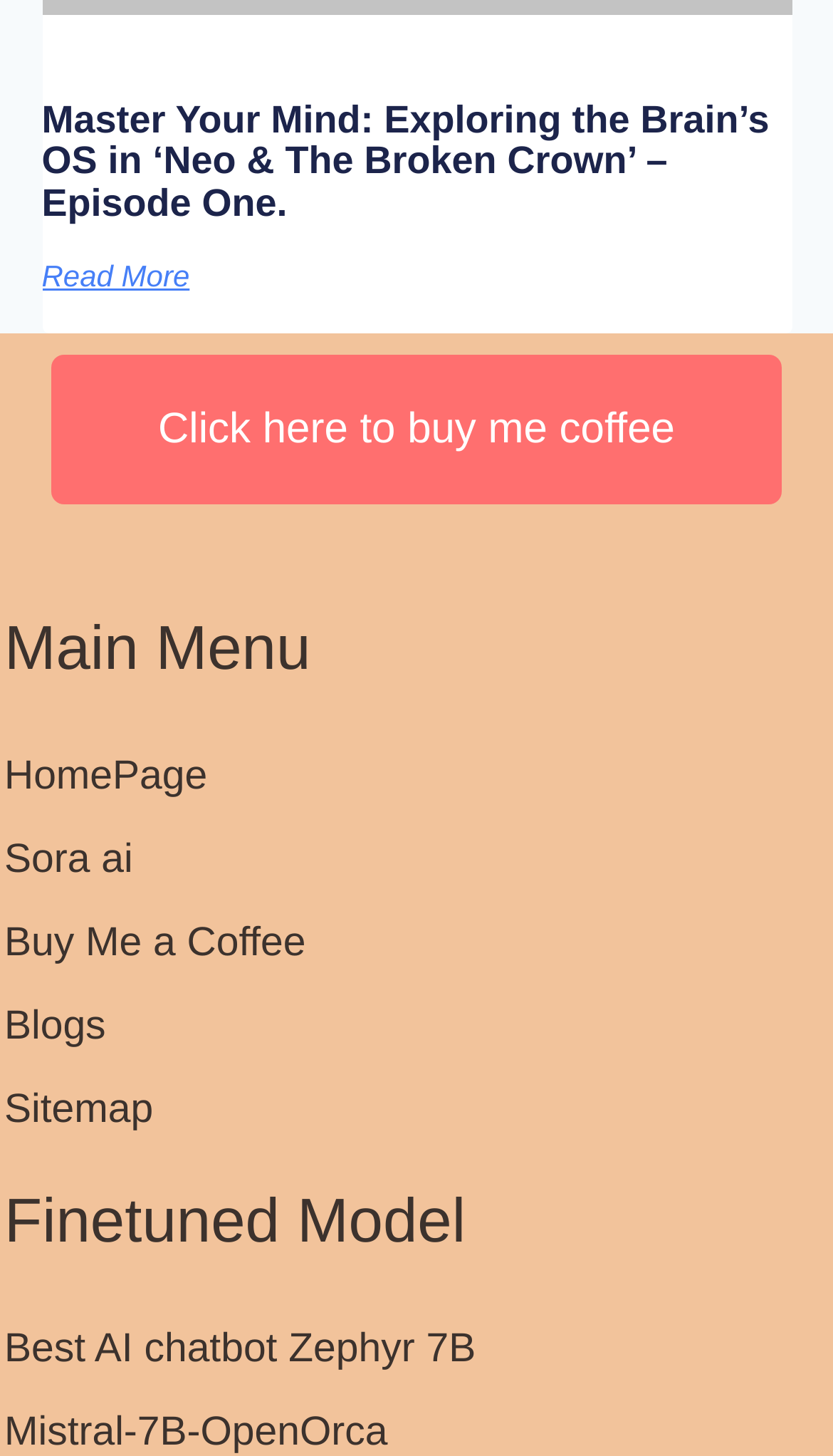How many links are present in the main menu?
Based on the screenshot, respond with a single word or phrase.

6